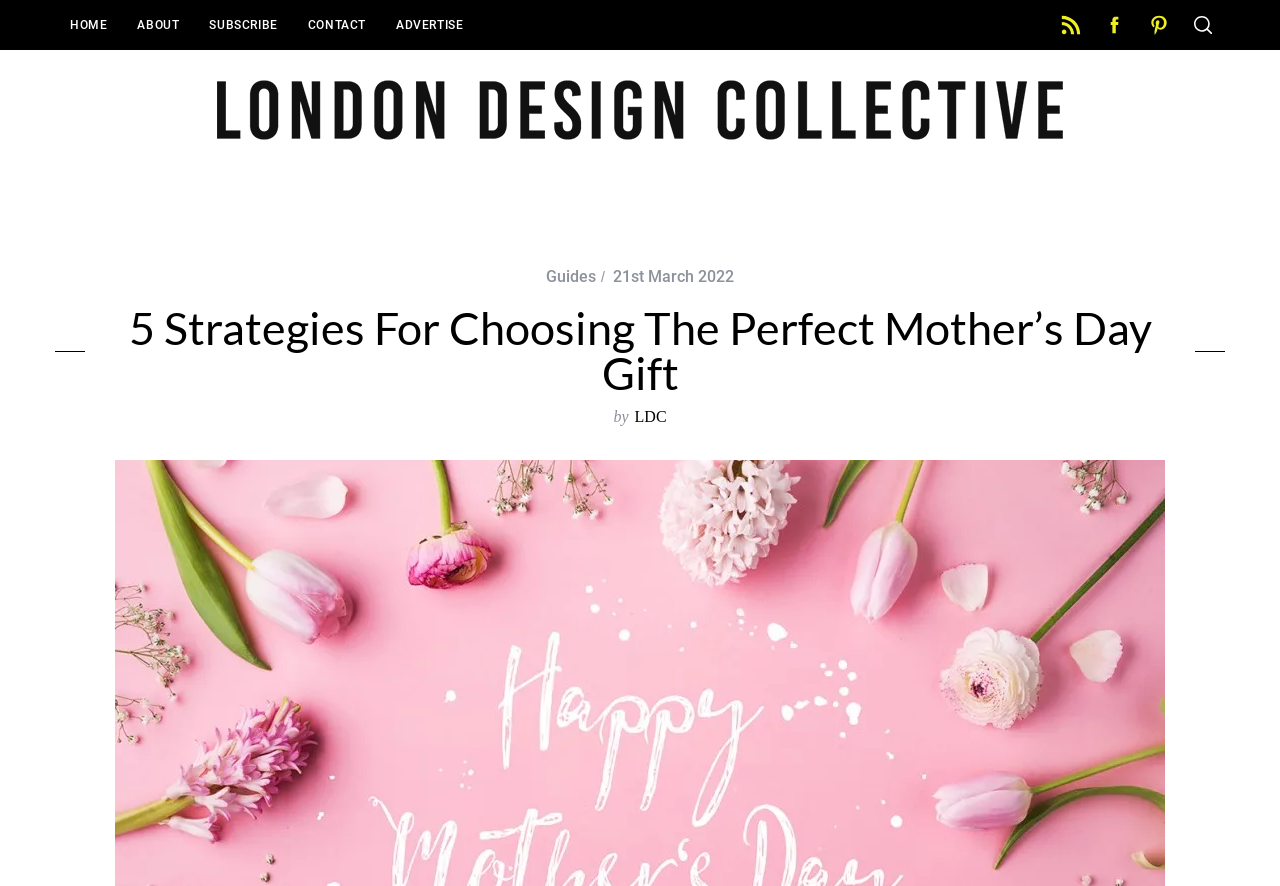What is the author of the article?
Using the image, respond with a single word or phrase.

LDC